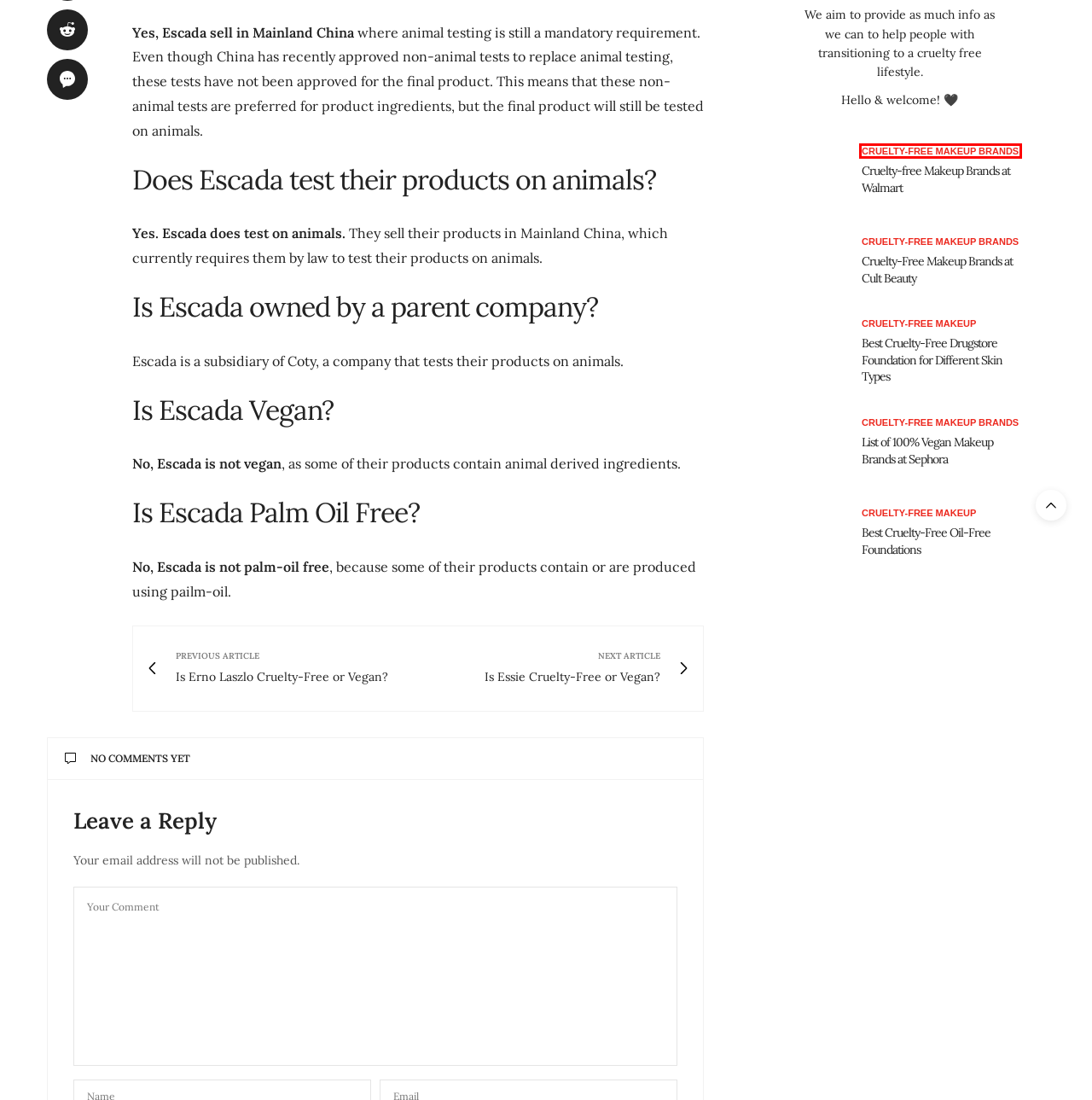Review the screenshot of a webpage that includes a red bounding box. Choose the webpage description that best matches the new webpage displayed after clicking the element within the bounding box. Here are the candidates:
A. List of 100% Vegan Makeup Brands at Sephora - Best Cruelty Free
B. Cruelty-free Makeup Brands at Walmart - Best Cruelty Free
C. Cruelty-Free Makeup Brands - Best Cruelty Free
D. Is Essie Cruelty-Free or Vegan? - Best Cruelty Free
E. Best Cruelty-Free Oil-Free Foundations - Best Cruelty Free
F. Cruelty-Free Makeup Brands at Cult Beauty - Best Cruelty Free
G. Is Erno Laszlo Cruelty-Free or Vegan? - Best Cruelty Free
H. Cruelty-Free Makeup - Best Cruelty Free

C